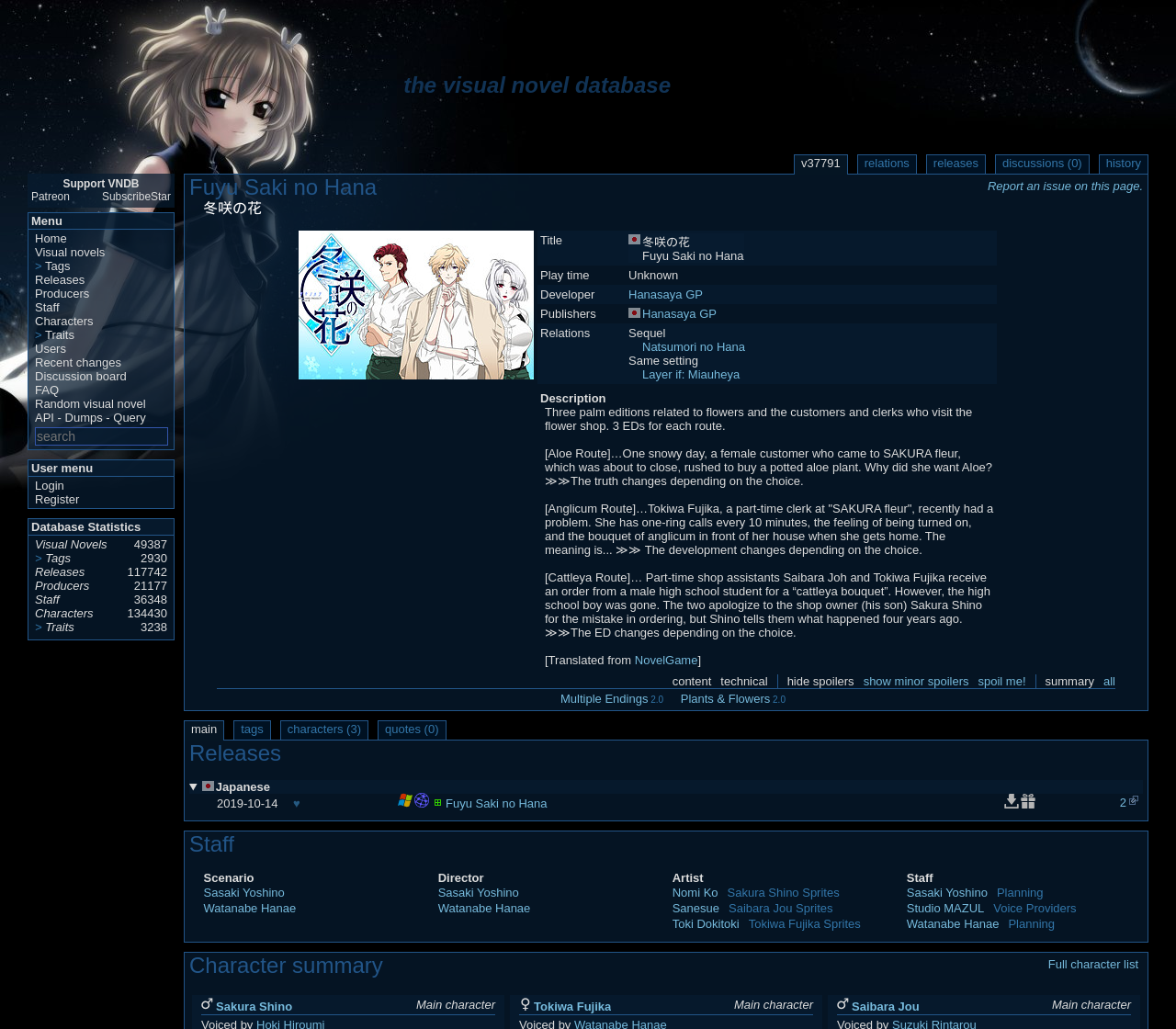Pinpoint the bounding box coordinates of the element you need to click to execute the following instruction: "View database statistics". The bounding box should be represented by four float numbers between 0 and 1, in the format [left, top, right, bottom].

[0.024, 0.504, 0.148, 0.521]